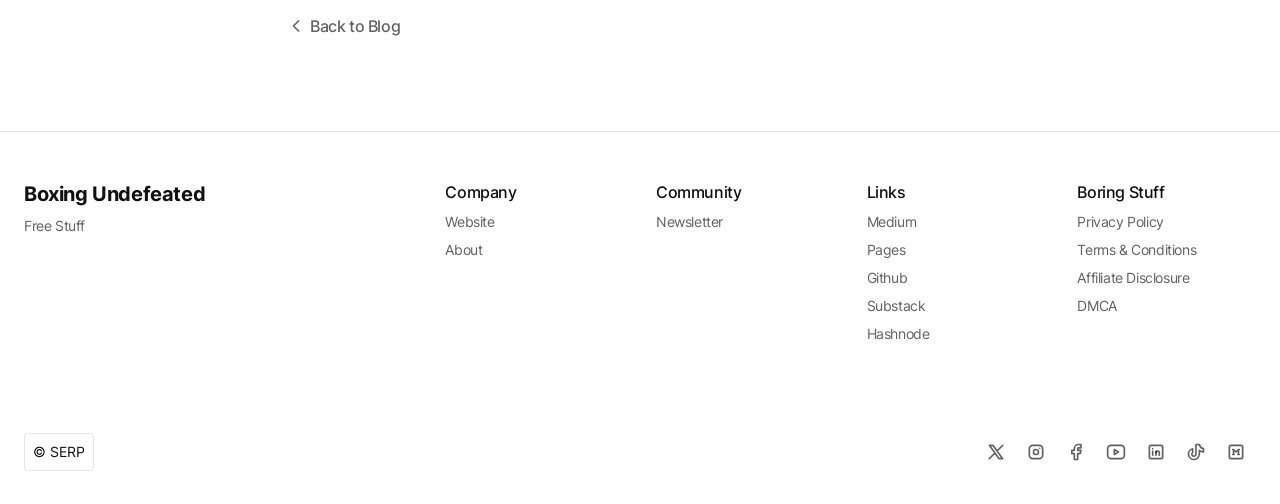Please identify the bounding box coordinates of the element on the webpage that should be clicked to follow this instruction: "visit boxing undefeated". The bounding box coordinates should be given as four float numbers between 0 and 1, formatted as [left, top, right, bottom].

[0.019, 0.357, 0.16, 0.413]